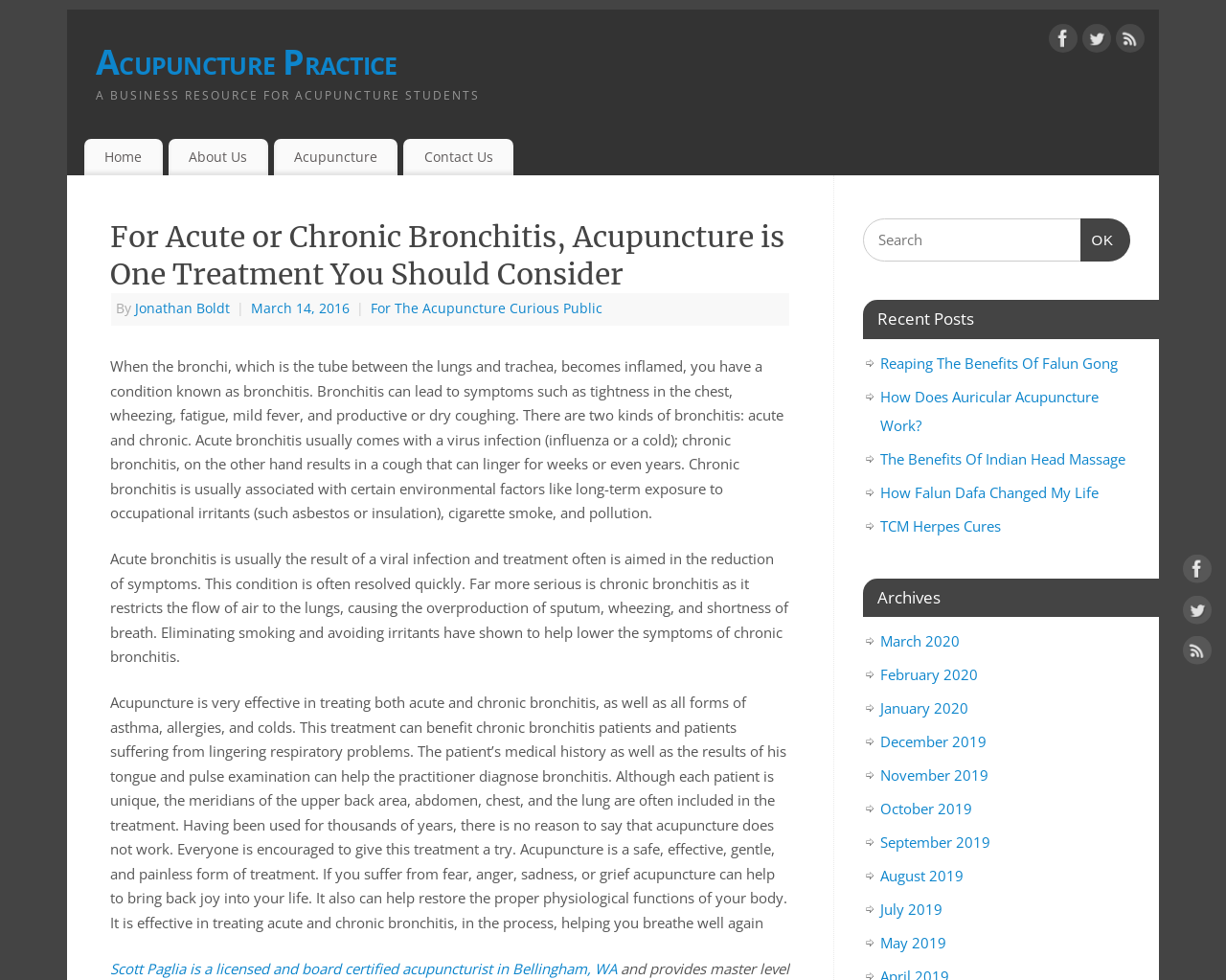Craft a detailed narrative of the webpage's structure and content.

This webpage is about acupuncture treatment for bronchitis. At the top, there is a header section with a business resource title and a link to "Acupuncture Practice". Below this, there are three social media links: Facebook, Twitter, and RSS, each with an accompanying image. 

On the left side, there is a navigation menu with links to "Home", "About Us", "Acupuncture", and "Contact Us". 

The main content of the webpage is an article about bronchitis and its treatment with acupuncture. The article is divided into several paragraphs, each describing the symptoms and types of bronchitis, as well as the effectiveness of acupuncture in treating this condition. 

Above the article, there is a heading with the title of the article, followed by the author's name, "Jonathan Boldt", and the date of publication, "March 14, 2016". 

On the right side, there is a search box with a "Search OK" button, followed by a section titled "Recent Posts" with links to several articles related to acupuncture and traditional Chinese medicine. Below this, there is an "Archives" section with links to articles from different months, ranging from March 2020 to May 2019. 

At the bottom of the page, there are three social media links again, each with an accompanying image, and a link to another article, "For The Acupuncture Curious Public".